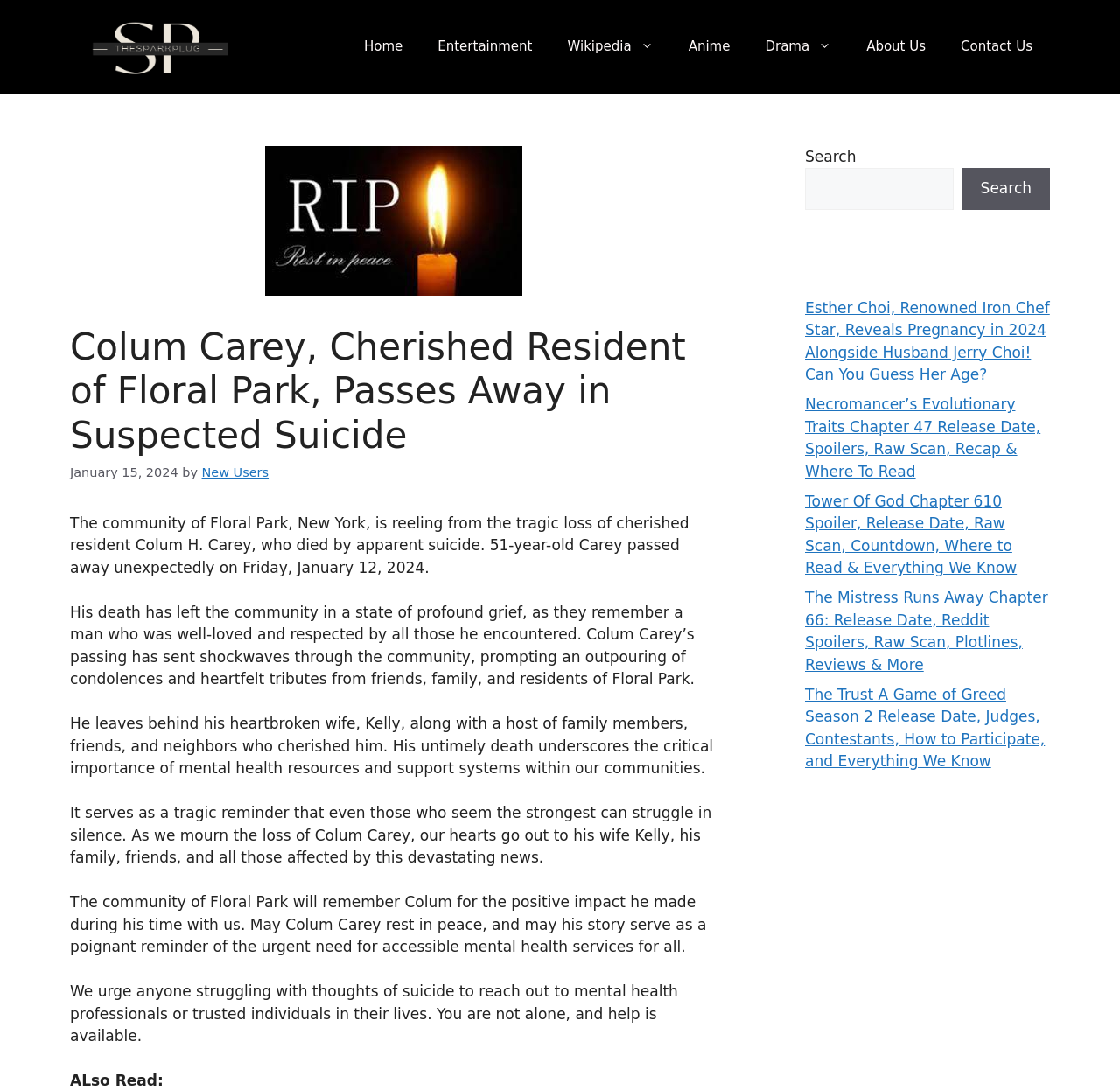Find the bounding box coordinates of the area that needs to be clicked in order to achieve the following instruction: "Click the Home link". The coordinates should be specified as four float numbers between 0 and 1, i.e., [left, top, right, bottom].

[0.309, 0.019, 0.375, 0.067]